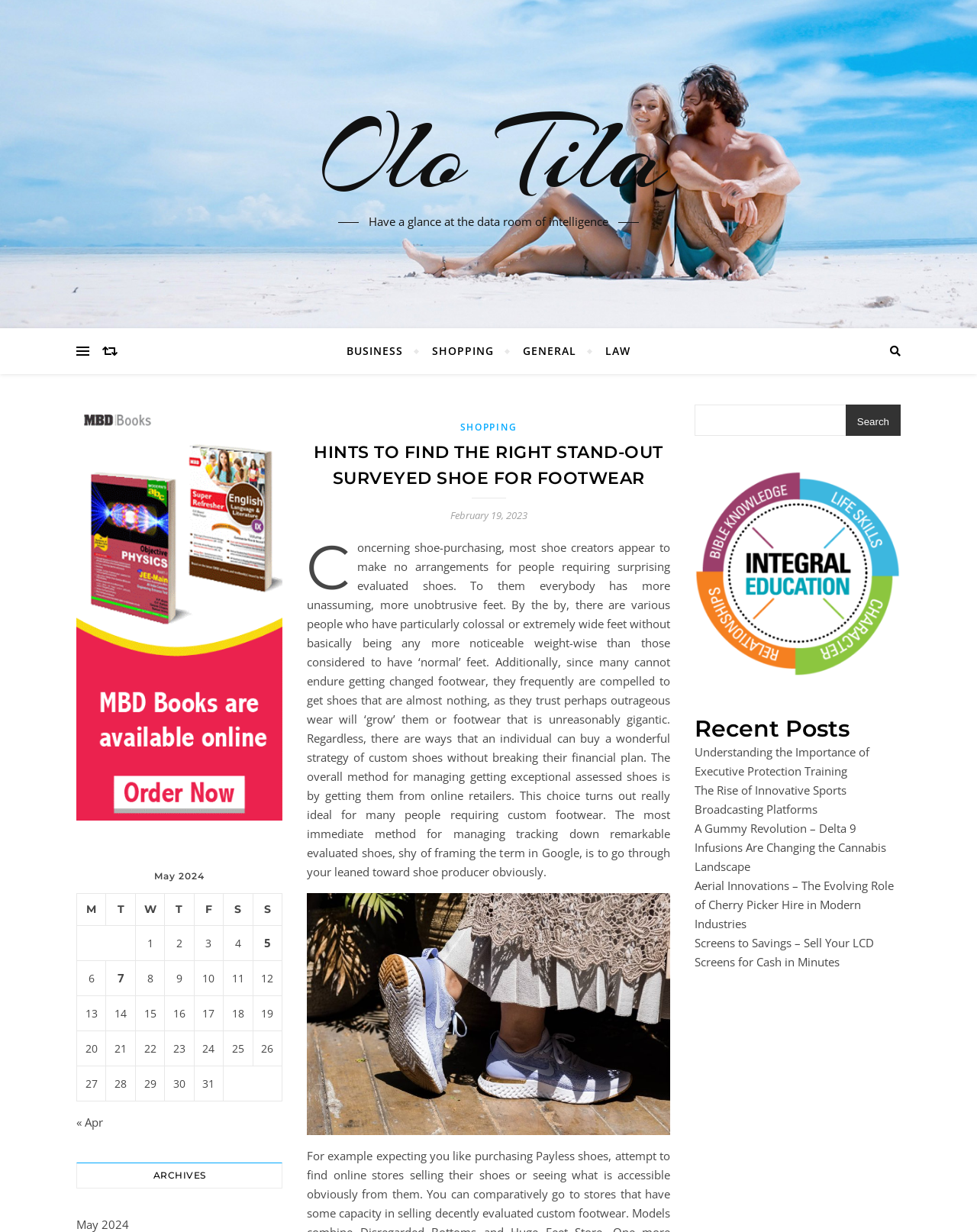Locate the heading on the webpage and return its text.

HINTS TO FIND THE RIGHT STAND-OUT SURVEYED SHOE FOR FOOTWEAR